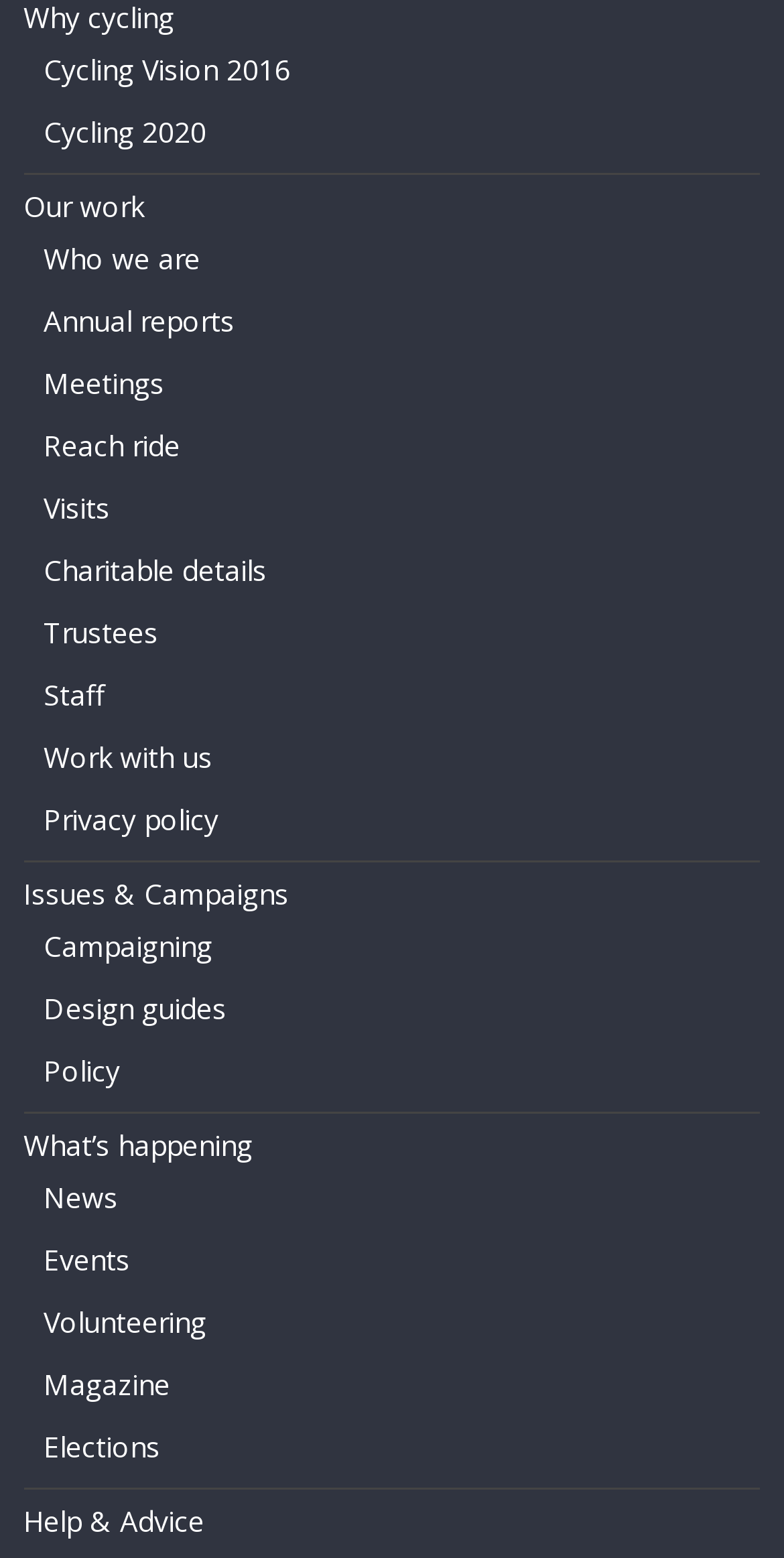Utilize the information from the image to answer the question in detail:
What is the name of the organization?

The name of the organization can be inferred from the links 'Cycling Vision 2016' and 'Cycling 2020' at the top of the webpage, suggesting that the organization is related to cycling and has a vision or mission.